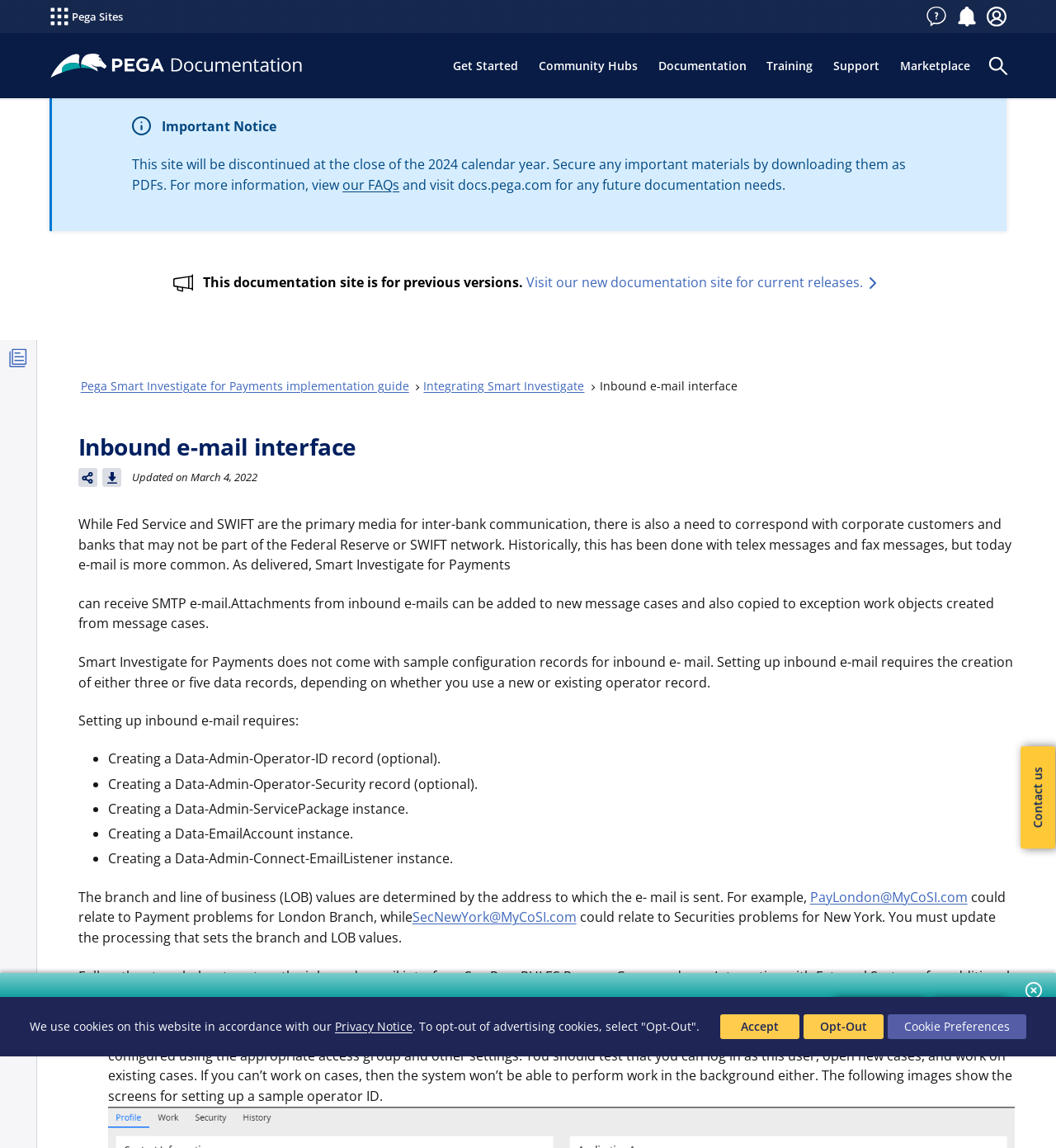Determine the bounding box coordinates of the target area to click to execute the following instruction: "Get Started."

[0.419, 0.051, 0.5, 0.064]